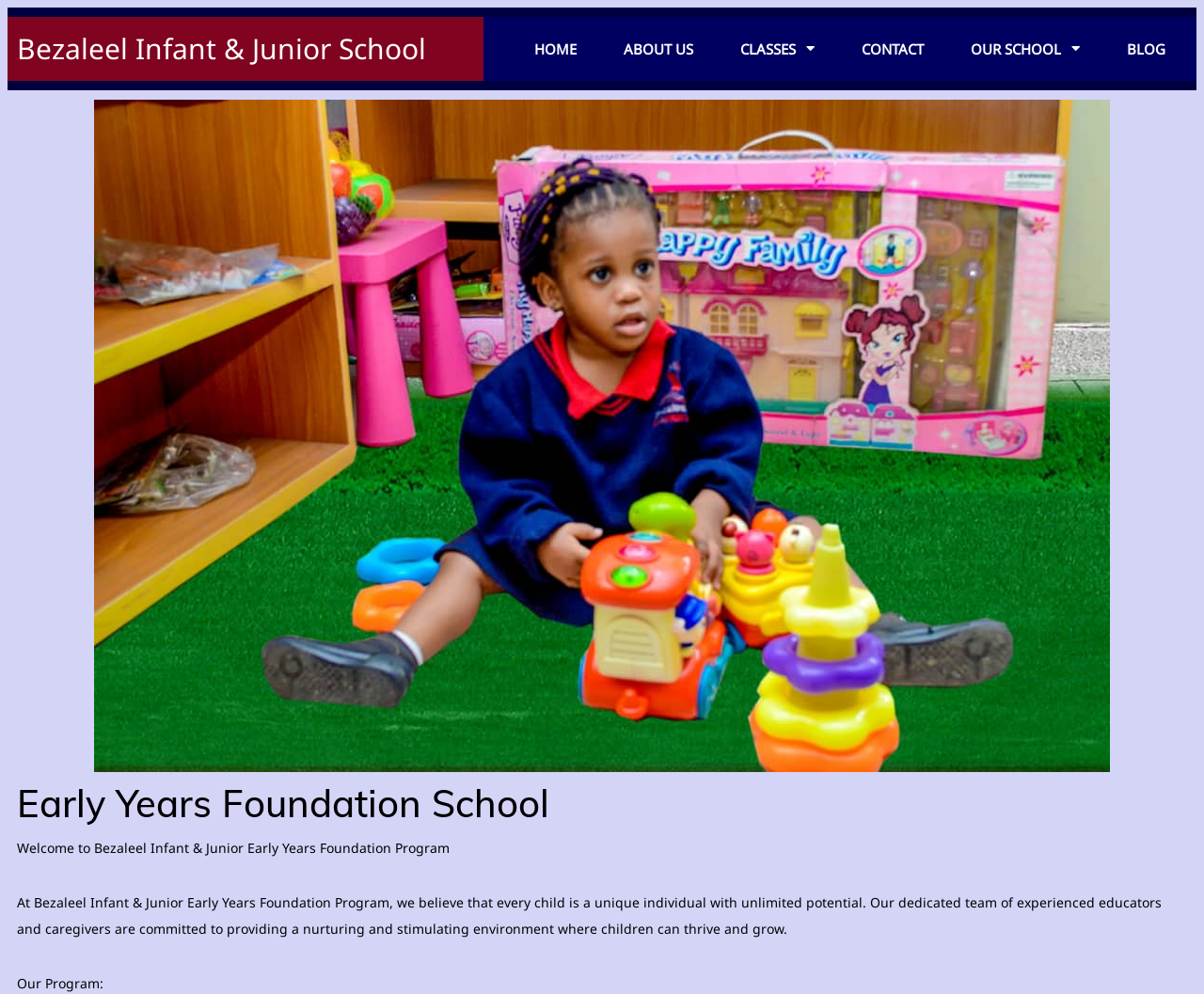What is the focus of the school's program? Examine the screenshot and reply using just one word or a brief phrase.

Nurturing and stimulating environment